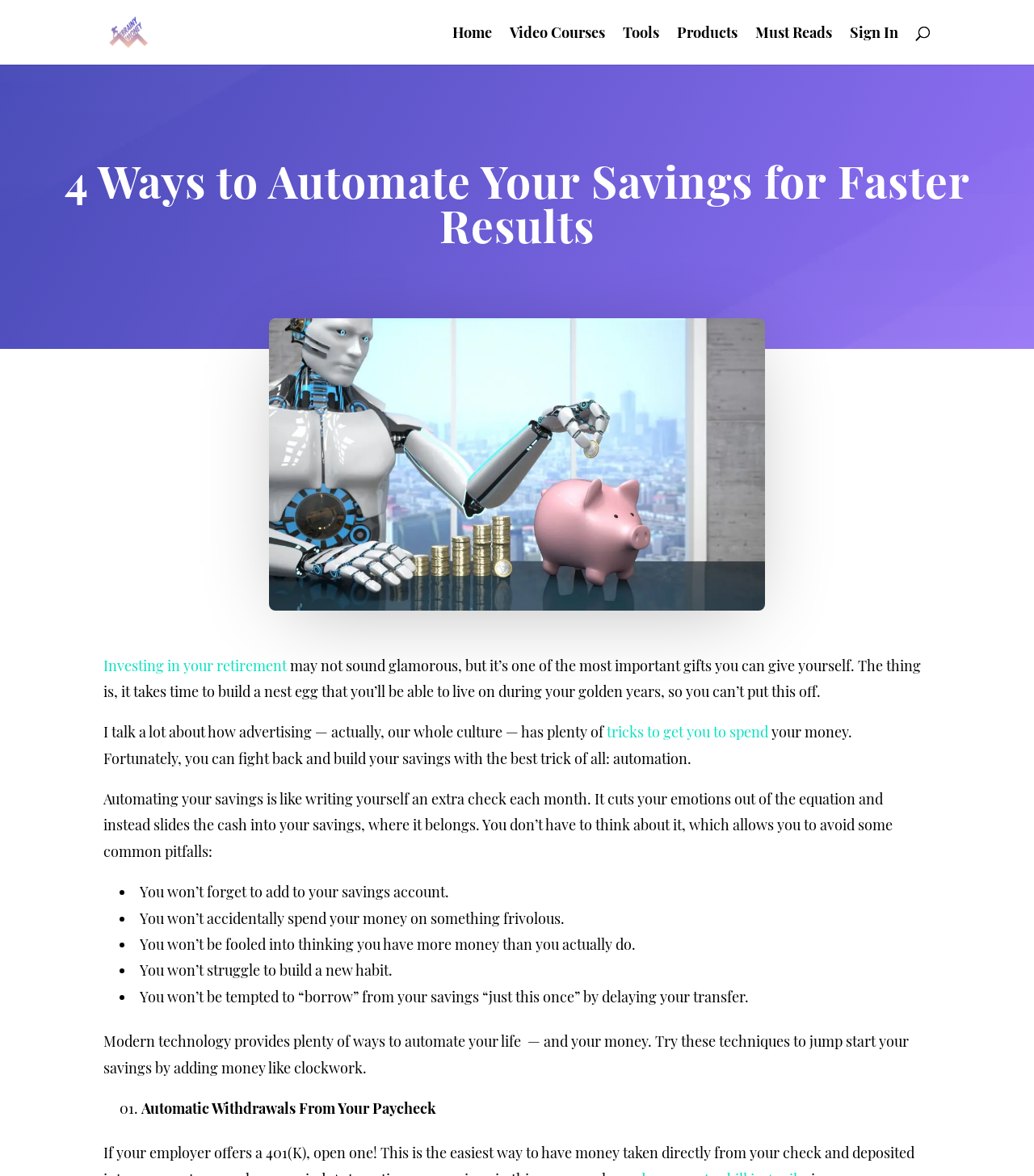Identify the bounding box coordinates of the region that needs to be clicked to carry out this instruction: "Learn about tricks to get you to spend". Provide these coordinates as four float numbers ranging from 0 to 1, i.e., [left, top, right, bottom].

[0.587, 0.614, 0.743, 0.631]